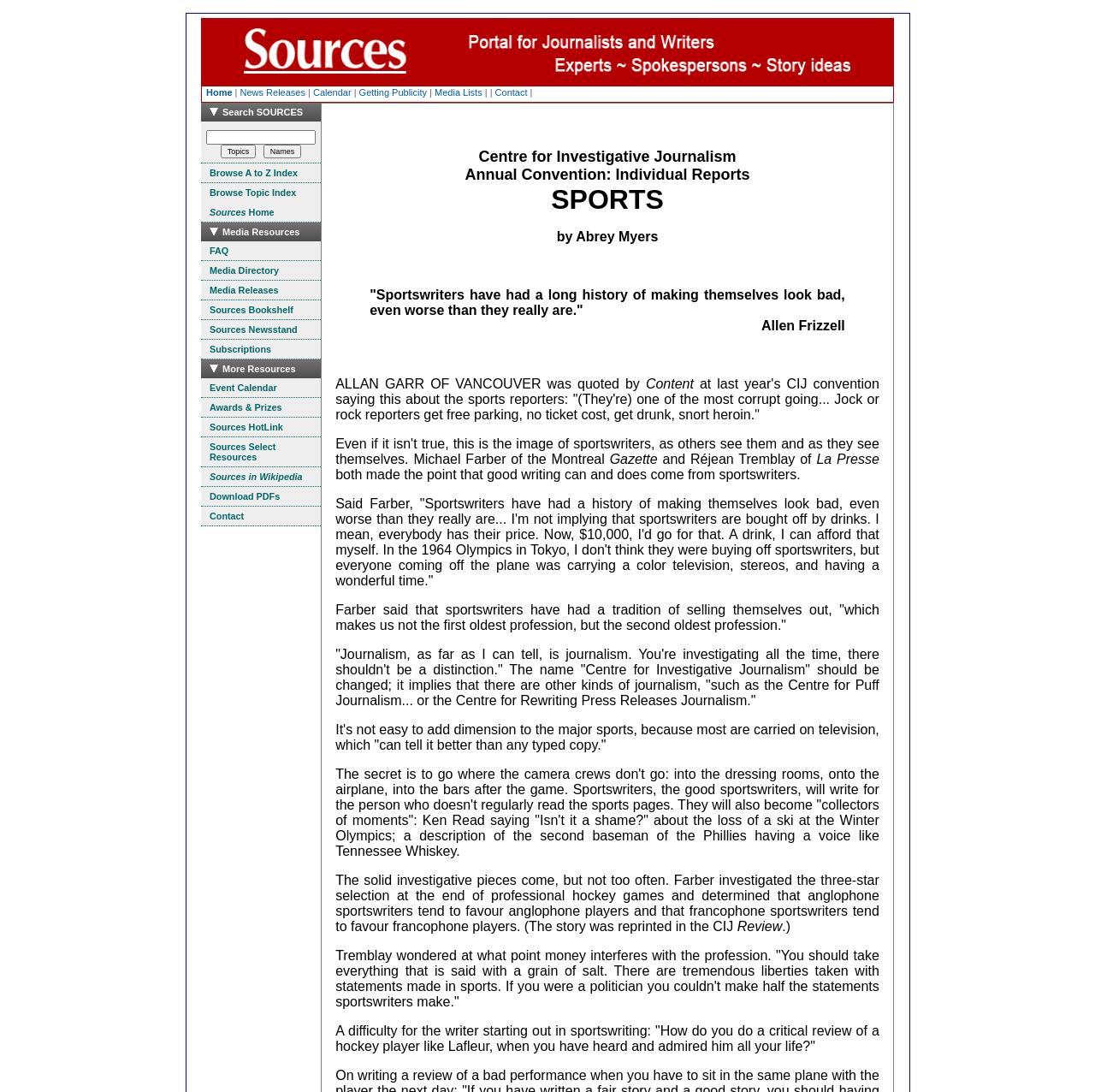Identify the bounding box coordinates for the element you need to click to achieve the following task: "Click on Topics button". Provide the bounding box coordinates as four float numbers between 0 and 1, in the form [left, top, right, bottom].

[0.201, 0.132, 0.234, 0.145]